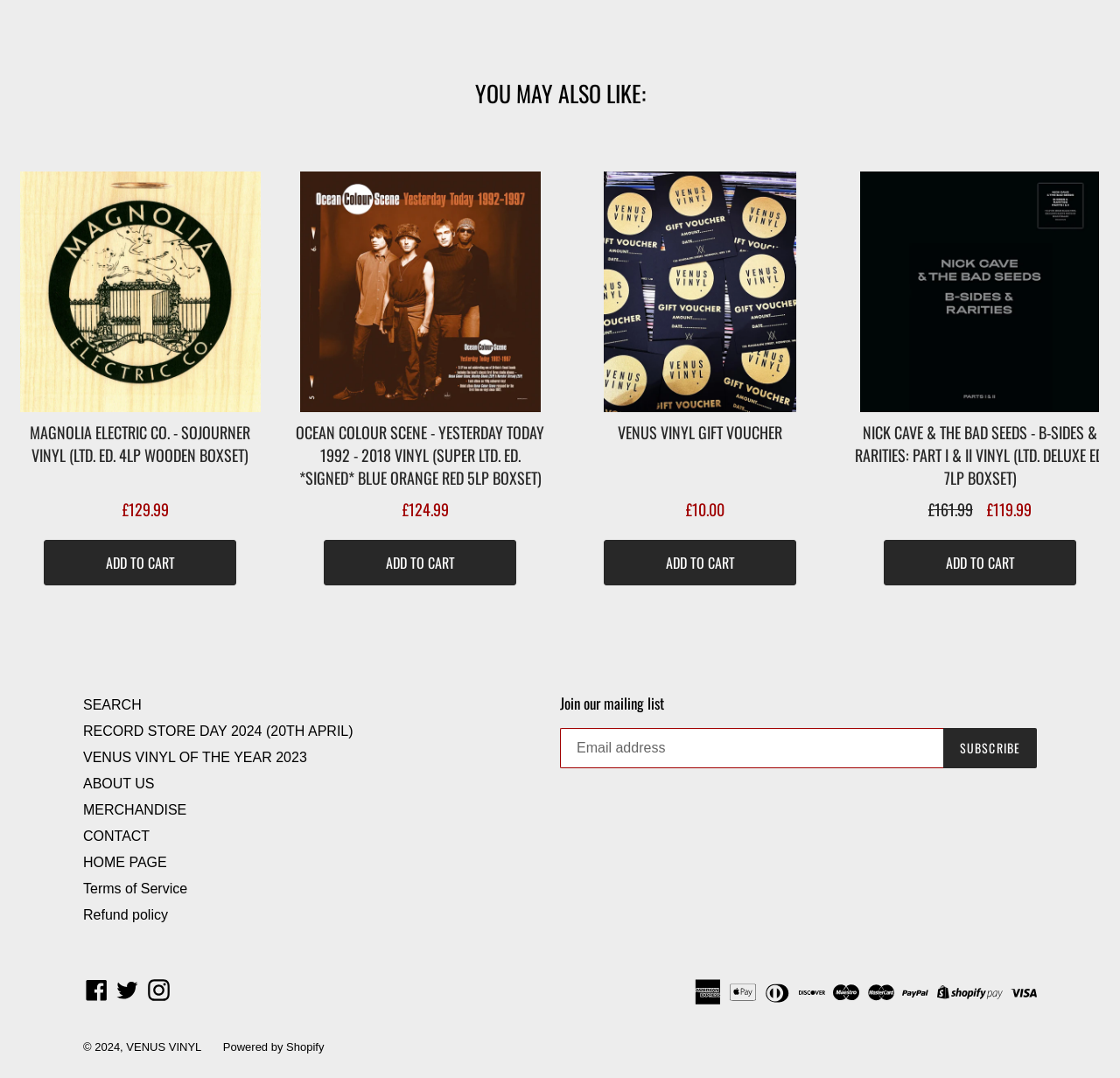Please identify the bounding box coordinates of the element that needs to be clicked to execute the following command: "Search for records". Provide the bounding box using four float numbers between 0 and 1, formatted as [left, top, right, bottom].

[0.074, 0.647, 0.126, 0.661]